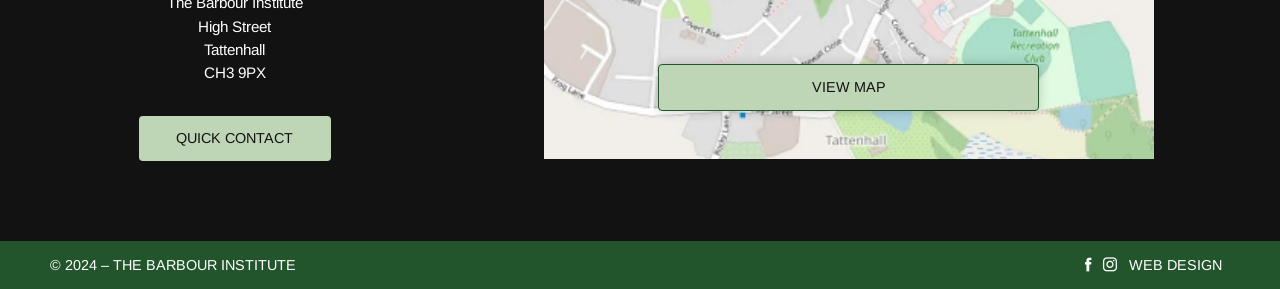Identify the bounding box coordinates for the UI element mentioned here: "Web Design". Provide the coordinates as four float values between 0 and 1, i.e., [left, top, right, bottom].

[0.882, 0.833, 0.955, 1.0]